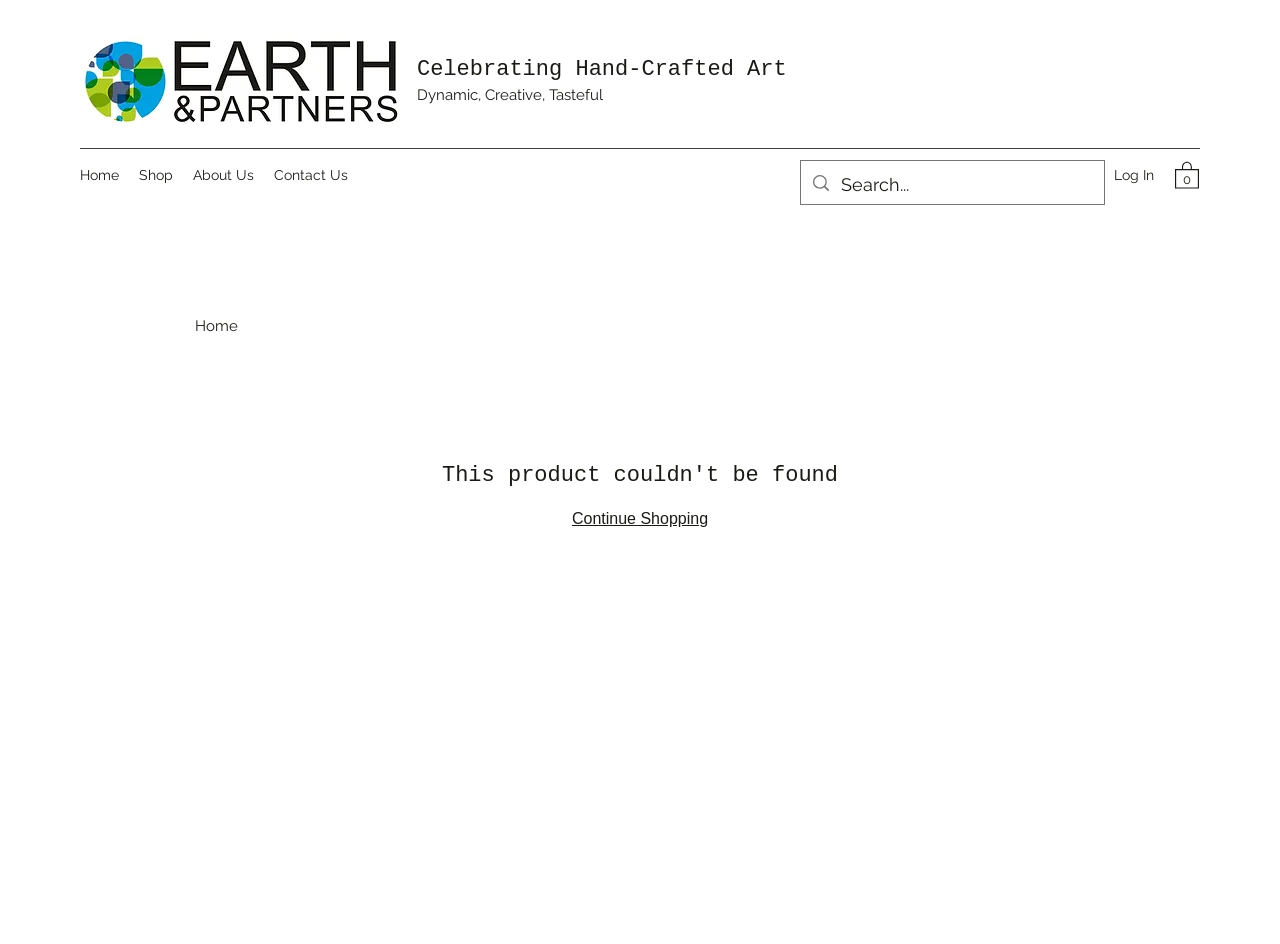How many social media links are there?
Please provide a detailed answer to the question.

There is only one social media link, which is Facebook, located at the top right of the webpage, and it can be identified by its image and link text.